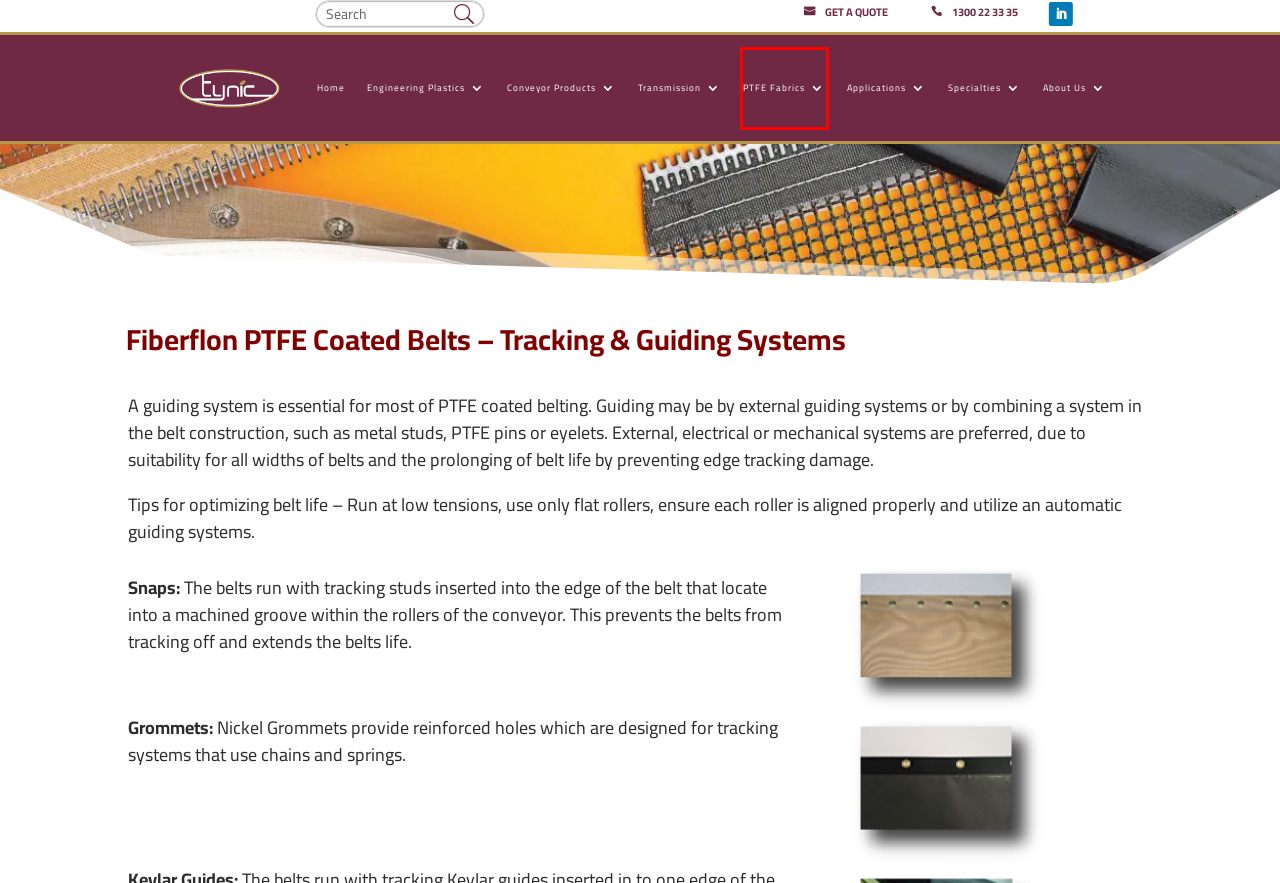Please examine the screenshot provided, which contains a red bounding box around a UI element. Select the webpage description that most accurately describes the new page displayed after clicking the highlighted element. Here are the candidates:
A. Tynic Automation | Contact Us
B. Tynic | Regina & Tecom Conveyor Products
C. Tynic | About Us
D. Tynic | Specialty: Outrigger Pads, Ground/Cable Protection
E. Tynic | Home: Engineering Plastics & Conveyor Products
F. Engineering Plastics: Nylon, Teflon, Acetal, HDPE & UHMWPE
G. Tynic | Teflon PTFE Coated Materials
H. Tynic | Power Transmission Equipment

G